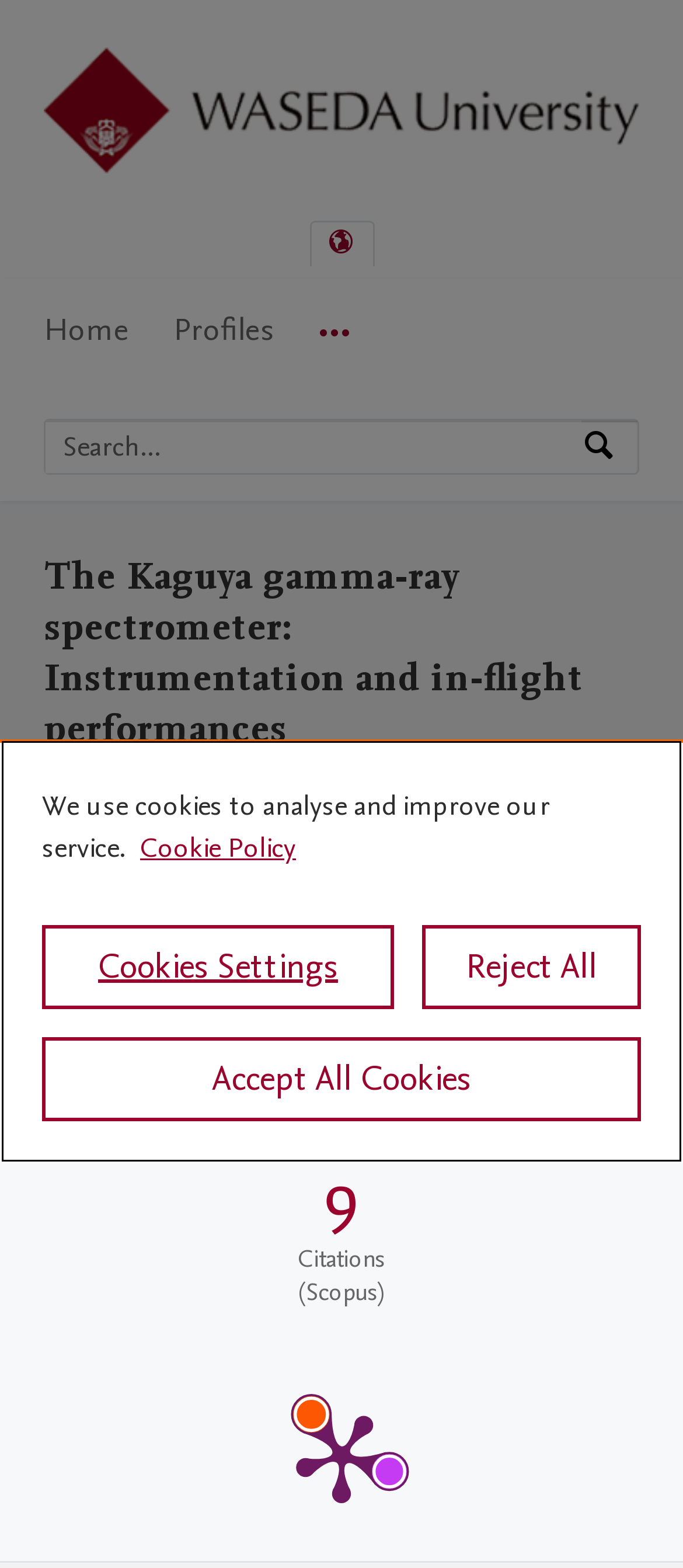Produce an extensive caption that describes everything on the webpage.

The webpage is about the Kaguya gamma-ray spectrometer, specifically its instrumentation and in-flight performances, affiliated with Waseda University. At the top-left corner, there is a Waseda University logo, accompanied by a link to the university's home page. Below the logo, there is a language selection button and a main navigation menu with options like "Home", "Profiles", and "More navigation options".

On the right side of the navigation menu, there is a search bar with a placeholder text "Search by expertise, name or affiliation" and a search button. Below the search bar, there is a heading that repeats the title of the webpage.

The main content of the webpage is divided into sections. The first section appears to be about the author, M. Kobayashi, with a superscript indicating that they are the corresponding author for this work. Below the author information, there is a section about the research output, specifying that it is a contribution to a journal and an article.

Further down, there is a section about publication metrics, which includes a link to Scopus with 9 citations and a link to PlumX Metrics Detail Page with an image. At the bottom of the page, there is a cookie banner with a privacy alert dialog that provides information about the use of cookies and offers options to adjust cookie settings or accept/reject all cookies.